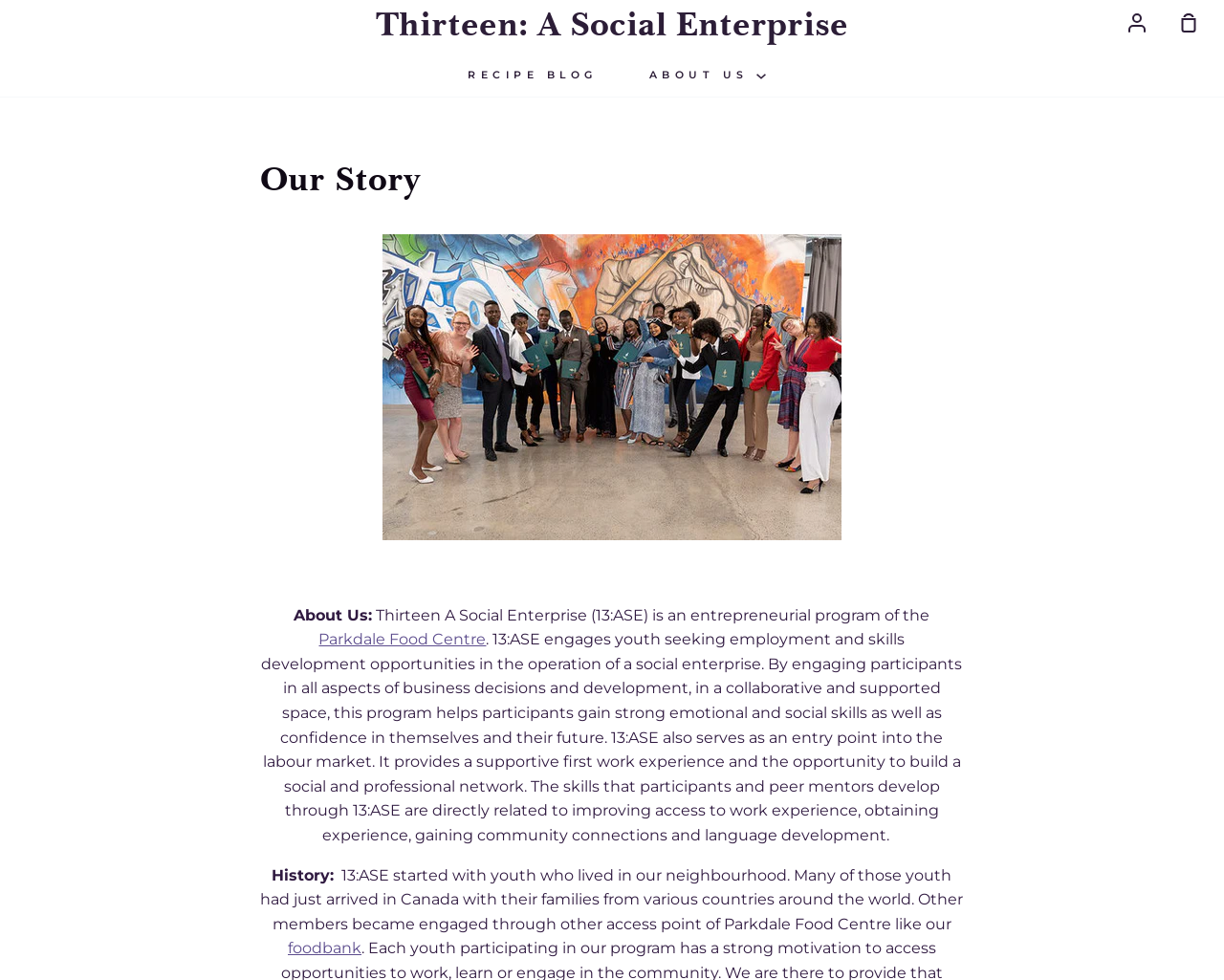Find and provide the bounding box coordinates for the UI element described here: "Thirteen: A Social Enterprise". The coordinates should be given as four float numbers between 0 and 1: [left, top, right, bottom].

[0.307, 0.0, 0.693, 0.049]